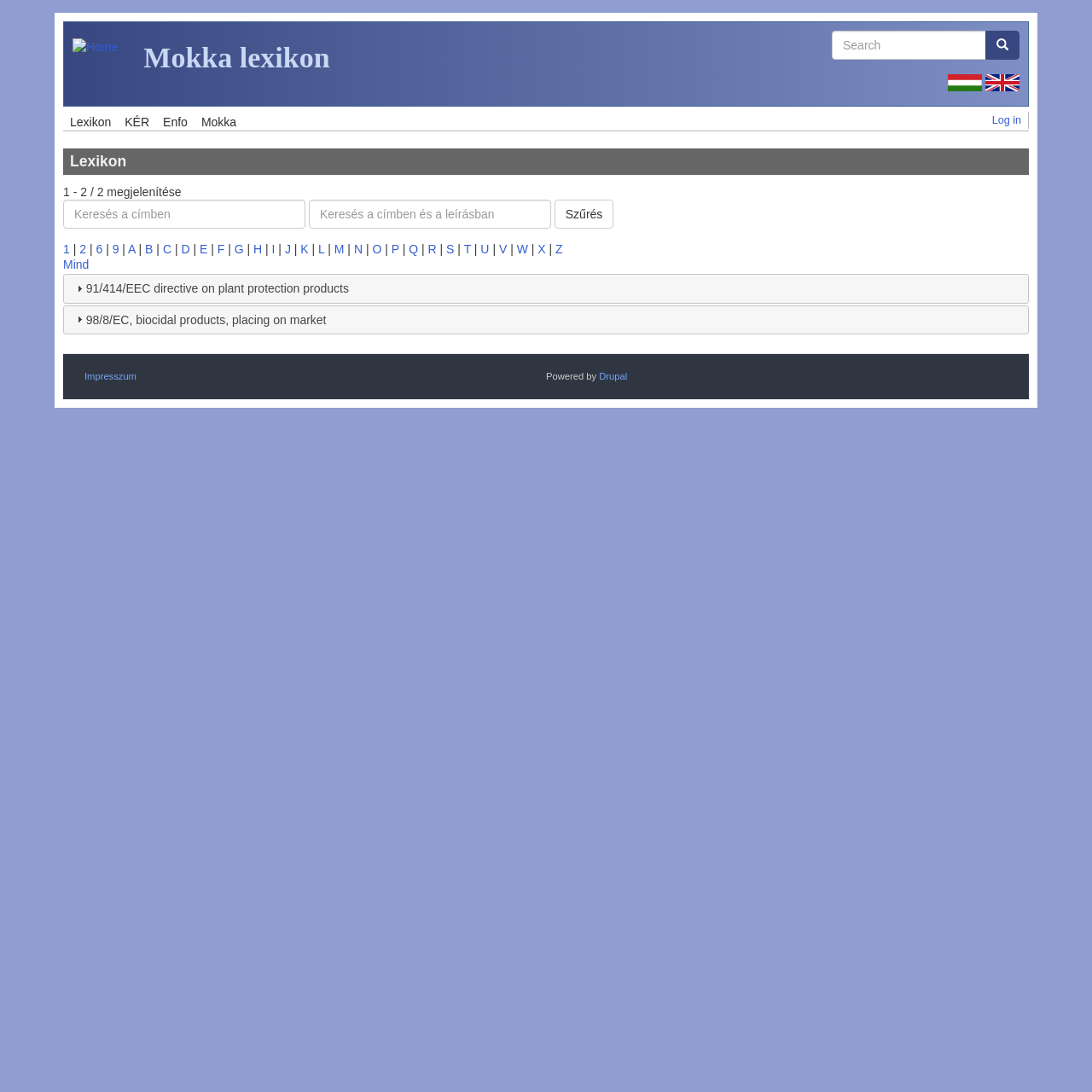Please locate the UI element described by "Log in" and provide its bounding box coordinates.

[0.905, 0.102, 0.938, 0.118]